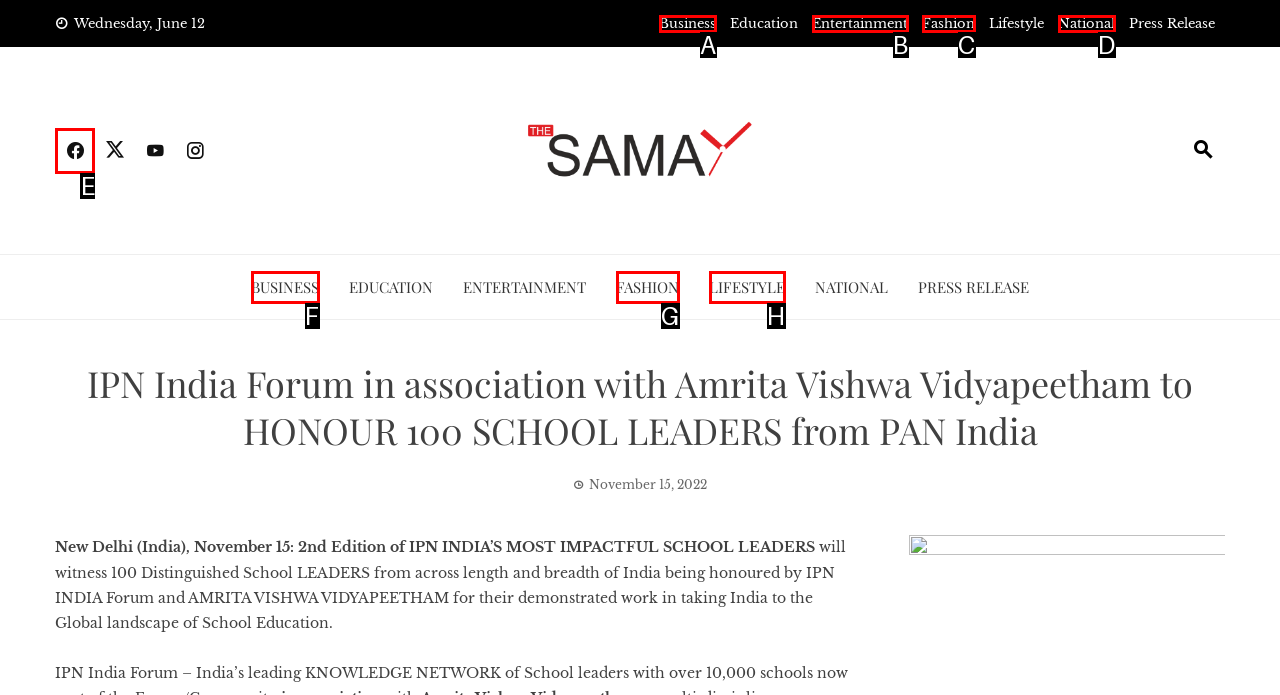Point out the option that needs to be clicked to fulfill the following instruction: Click on the Facebook icon
Answer with the letter of the appropriate choice from the listed options.

E